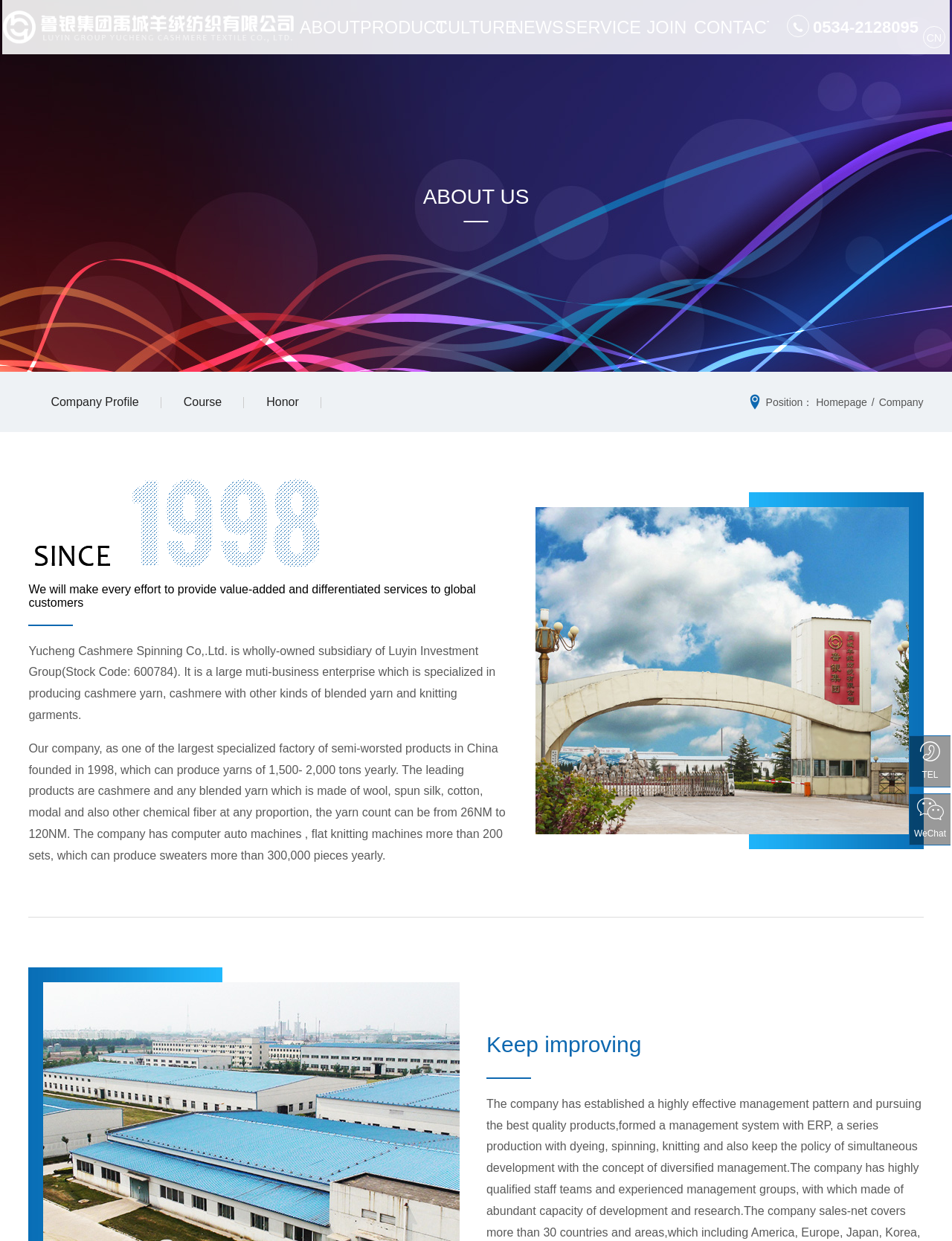Specify the bounding box coordinates for the region that must be clicked to perform the given instruction: "Click the TEL link".

[0.955, 0.593, 0.998, 0.634]